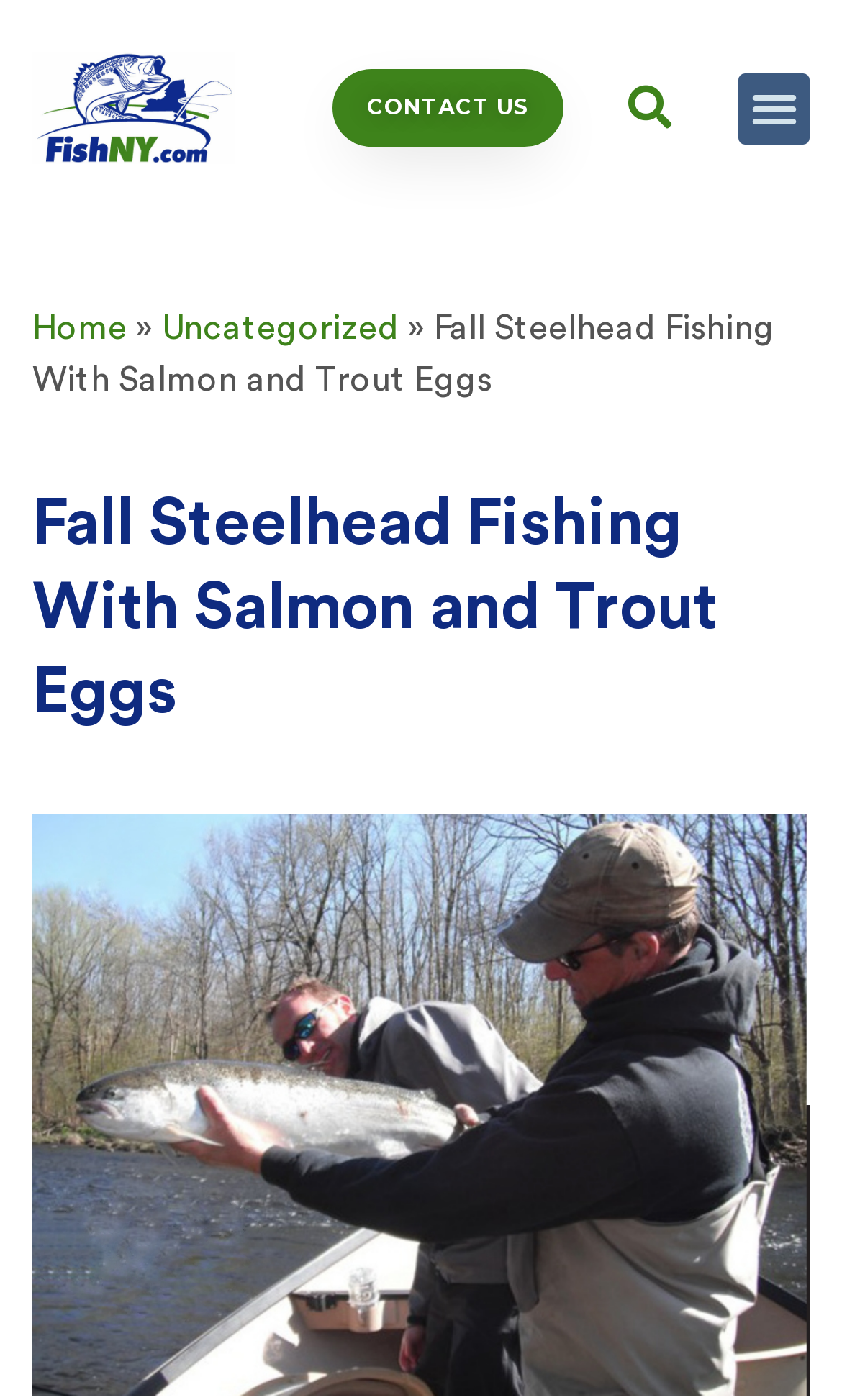Answer the question using only one word or a concise phrase: What is the purpose of the button on the top-right corner?

Search